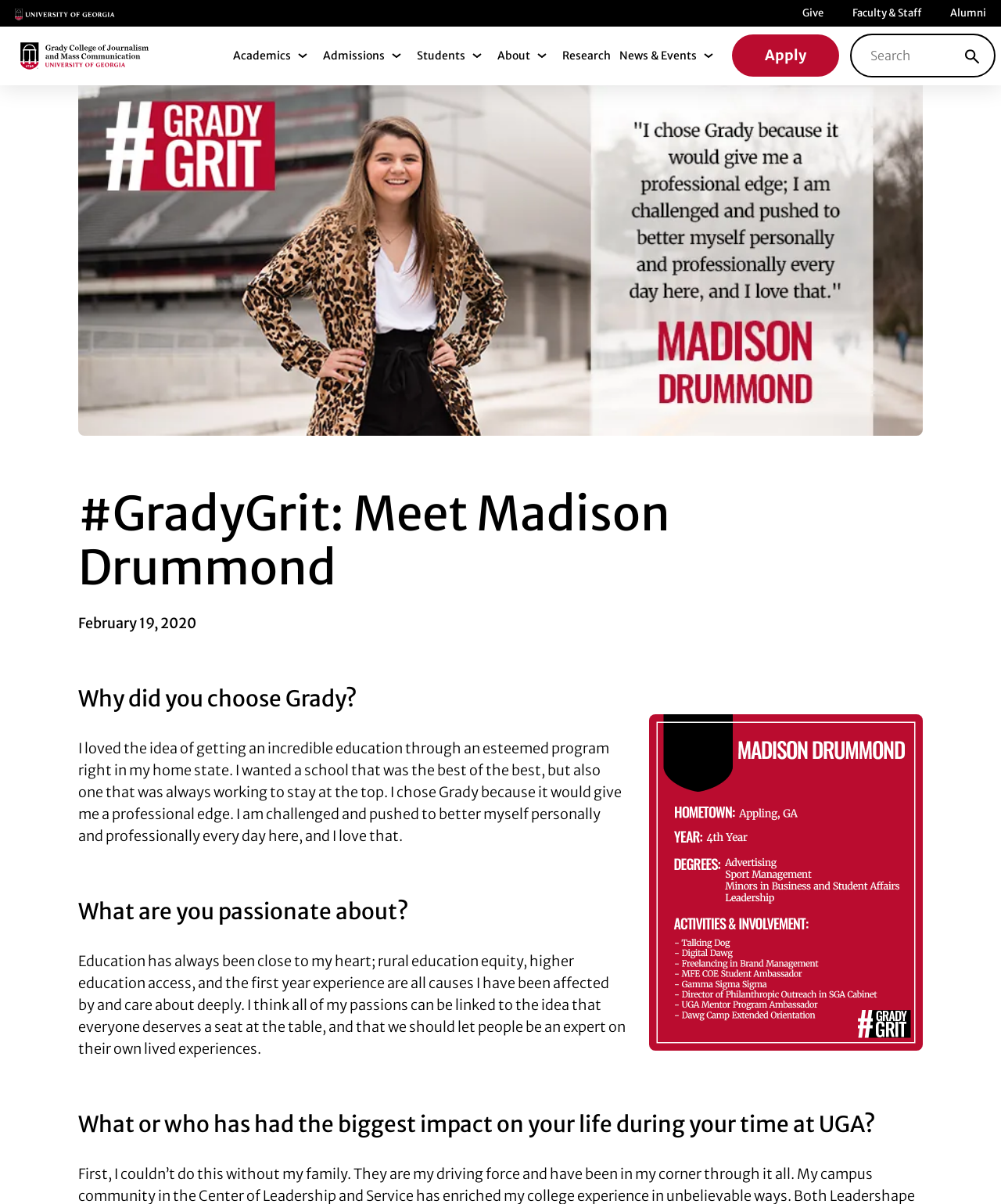Find and specify the bounding box coordinates that correspond to the clickable region for the instruction: "Click the 'Apply' link".

[0.731, 0.029, 0.838, 0.064]